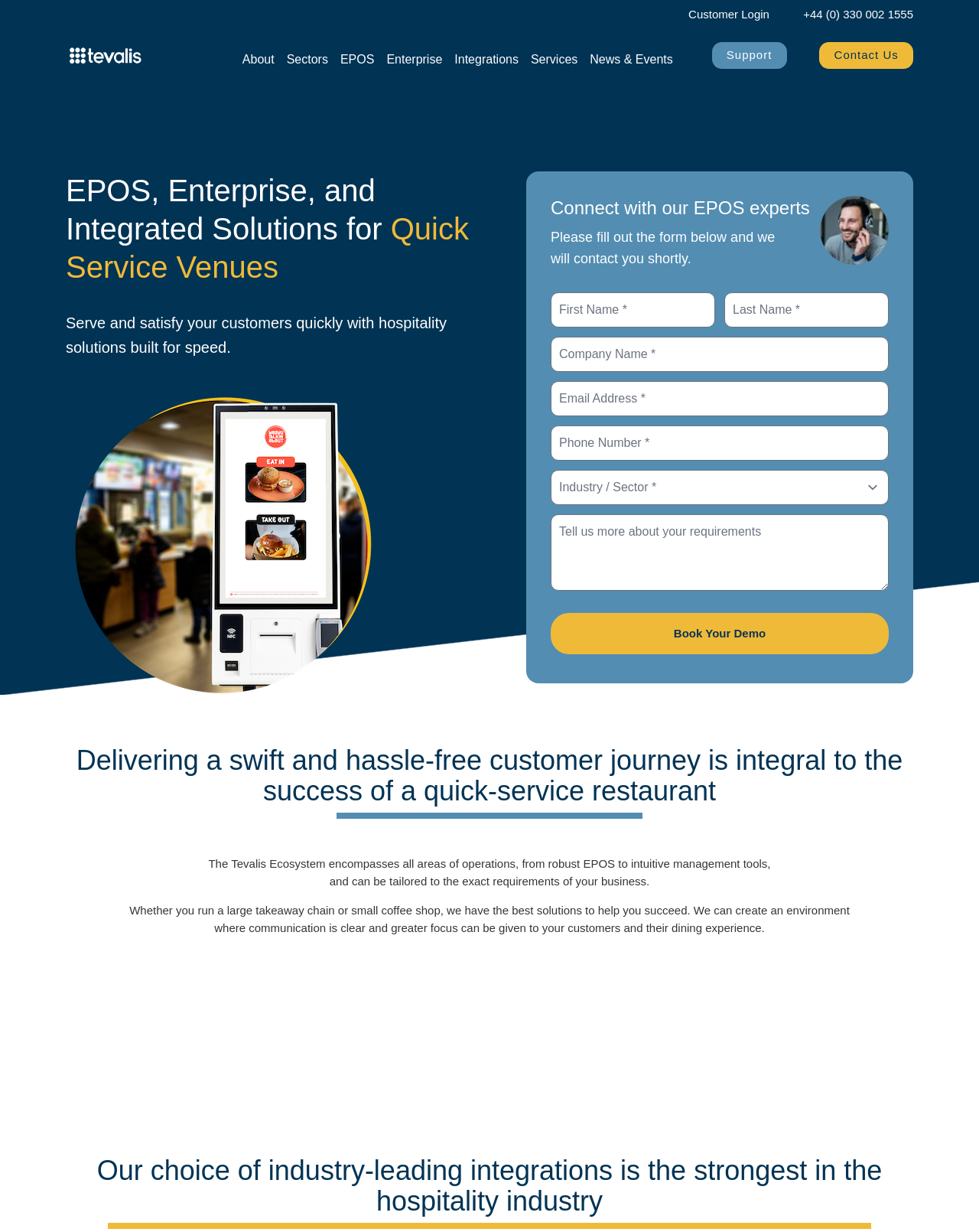What is the purpose of the form on the webpage?
Based on the visual information, provide a detailed and comprehensive answer.

I found the purpose of the form by looking at the section with the heading 'Connect with our EPOS experts' and a form with several text boxes and a button 'Book Your Demo'. The static text above the form says 'Please fill out the form below and we will contact you shortly'.